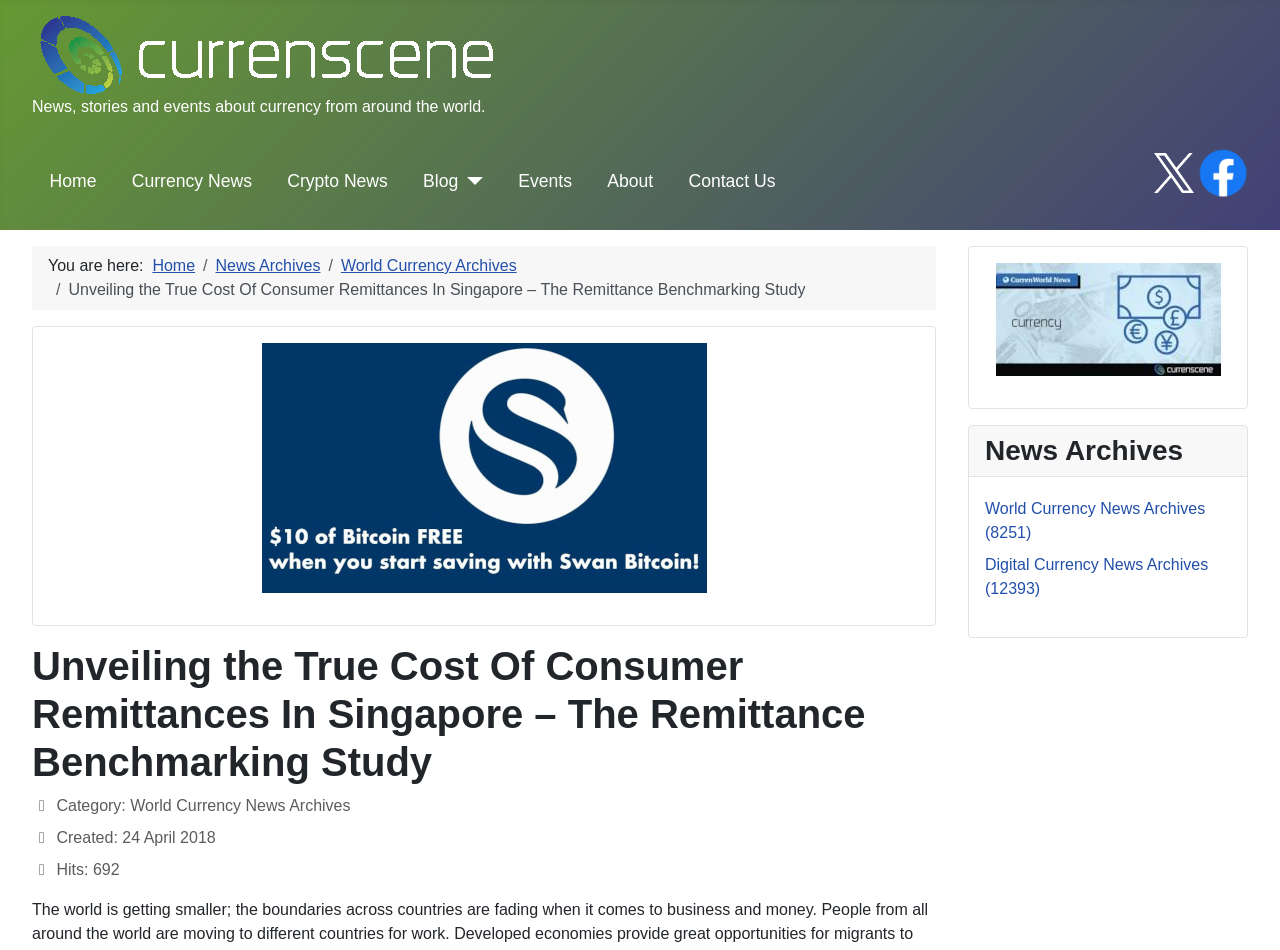Refer to the image and provide a thorough answer to this question:
How many hits does the current article have?

I determined the answer by examining the DescriptionListDetail element, which includes a StaticText element with the text 'Hits: 692', indicating the number of hits the current article has.